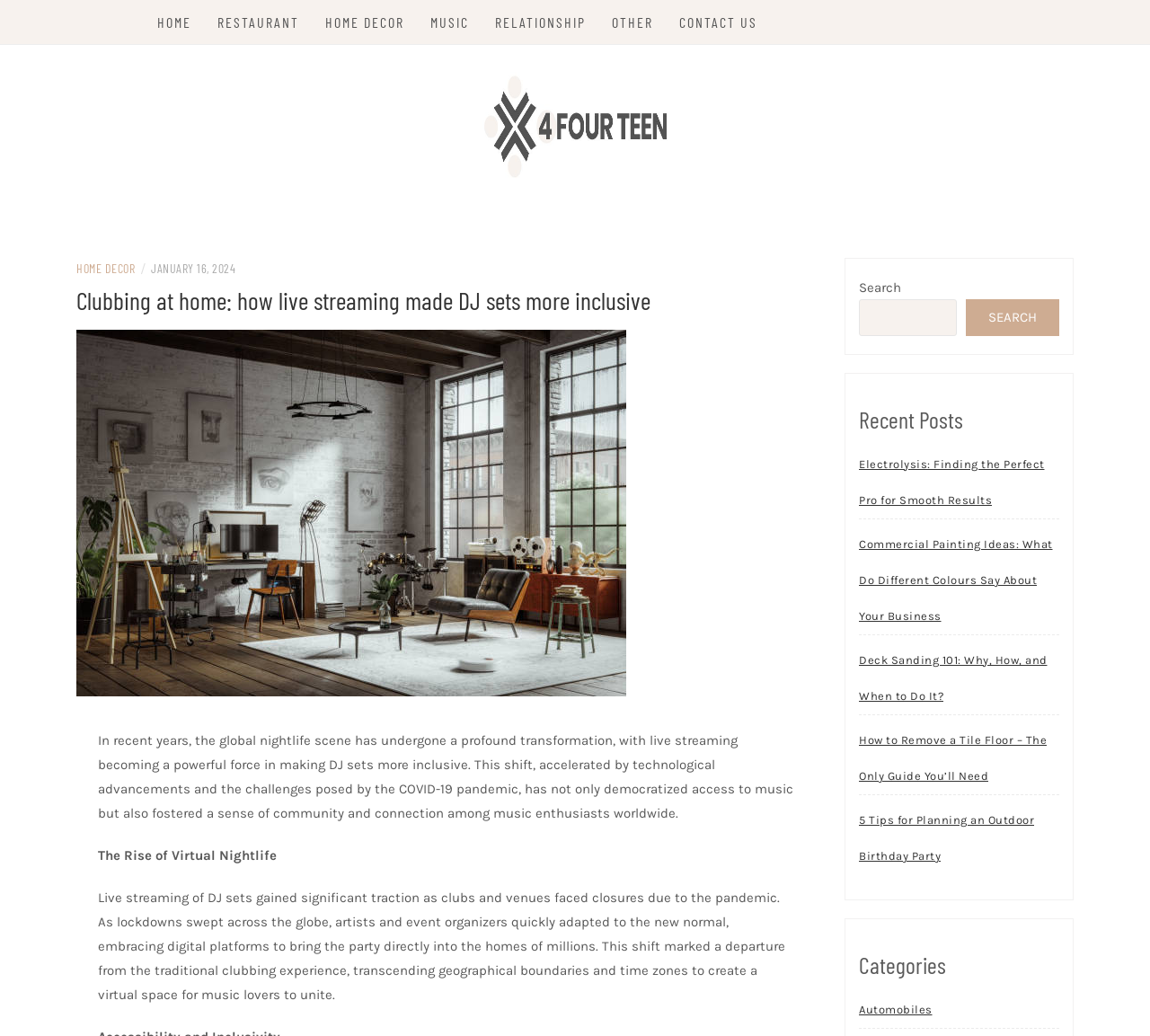What is the main topic of this article?
Please provide a comprehensive answer based on the contents of the image.

Based on the webpage content, the main topic of this article is about how live streaming has made DJ sets more inclusive, which is evident from the heading 'Clubbing at home: how live streaming made DJ sets more inclusive' and the subsequent paragraphs that discuss the rise of virtual nightlife and the impact of live streaming on the music industry.